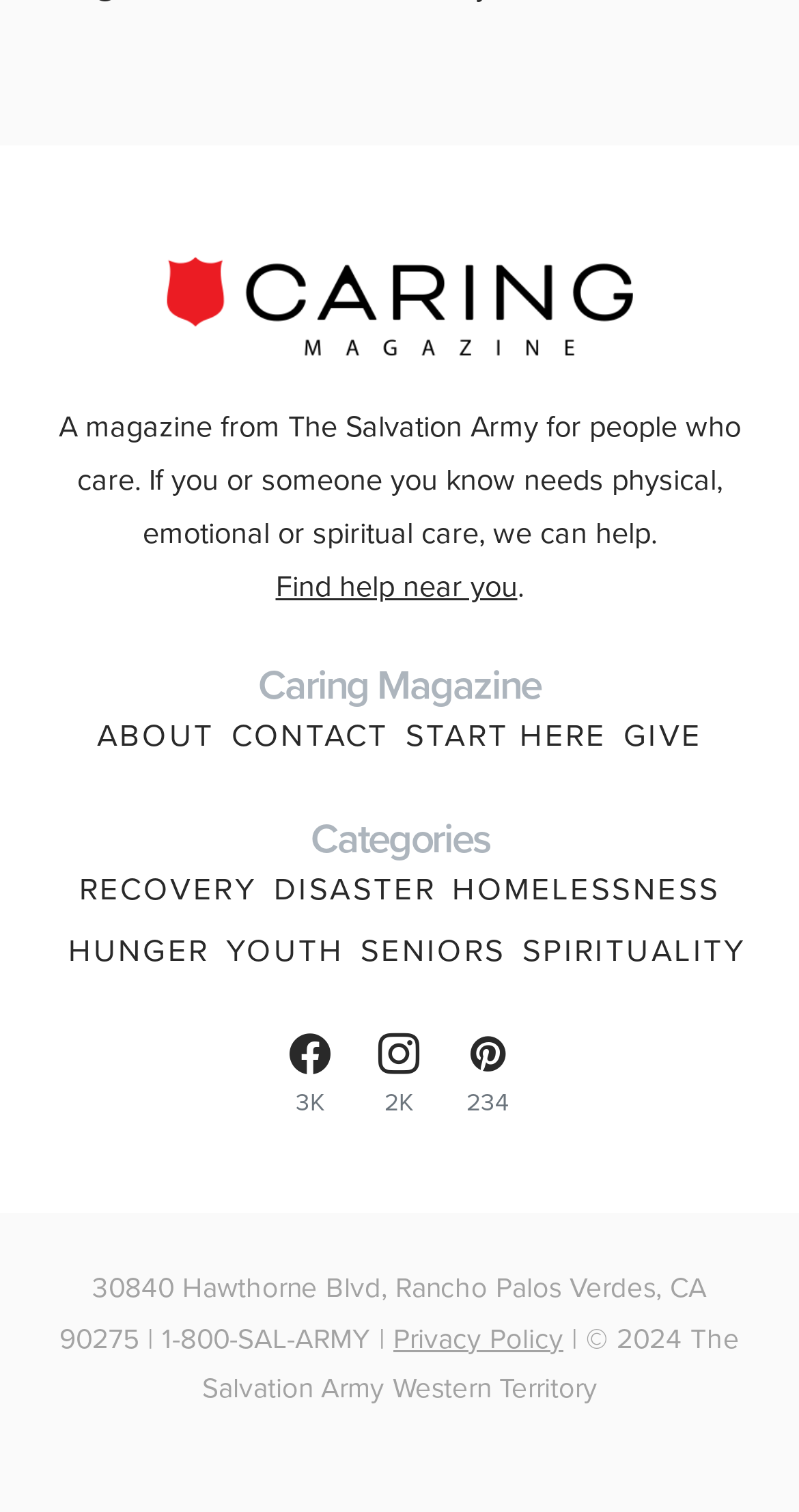What is the name of the magazine?
Look at the screenshot and respond with a single word or phrase.

Caring Magazine